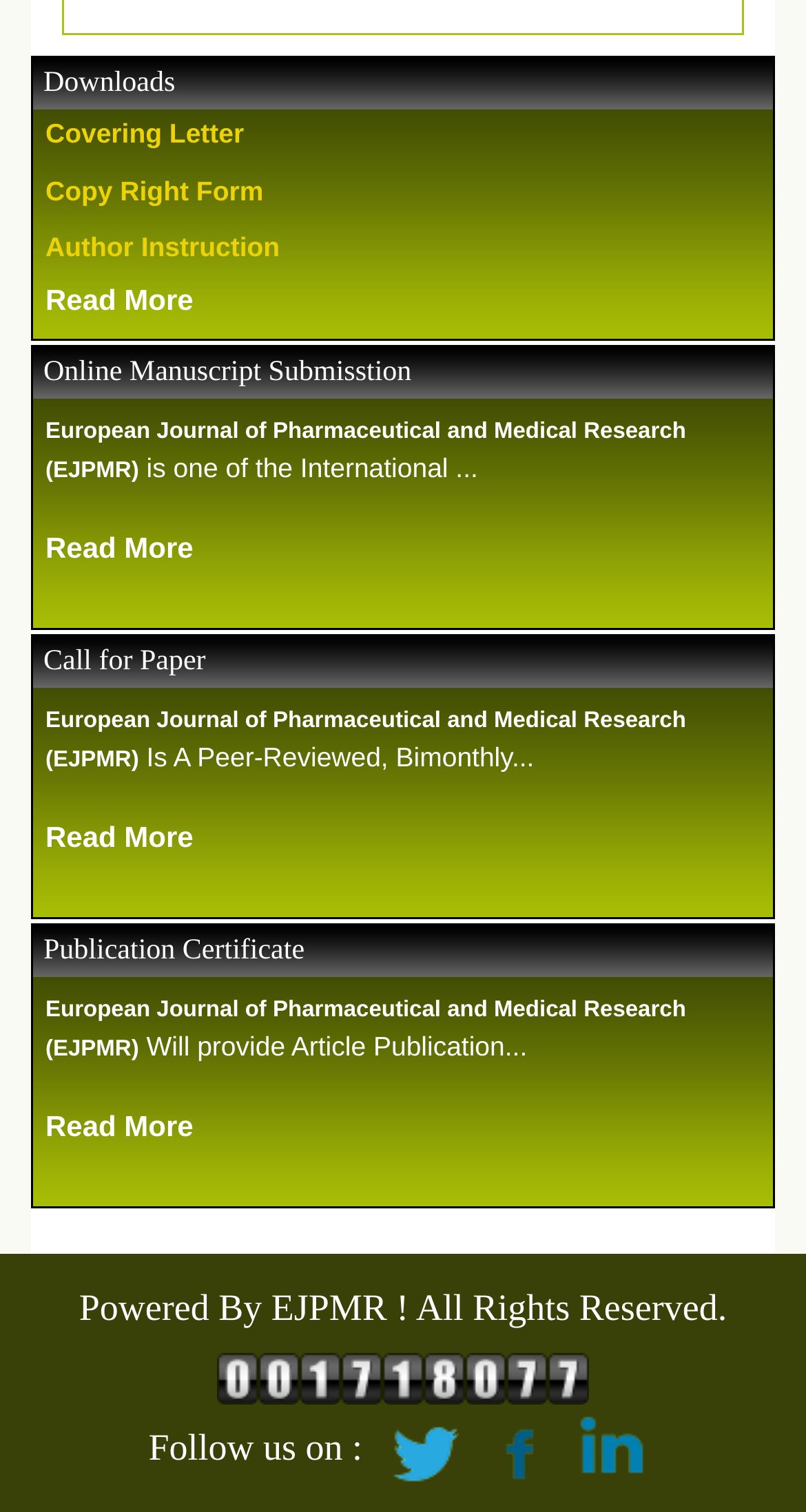Based on the element description Copy Right Form, identify the bounding box of the UI element in the given webpage screenshot. The coordinates should be in the format (top-left x, top-left y, bottom-right x, bottom-right y) and must be between 0 and 1.

[0.056, 0.116, 0.327, 0.136]